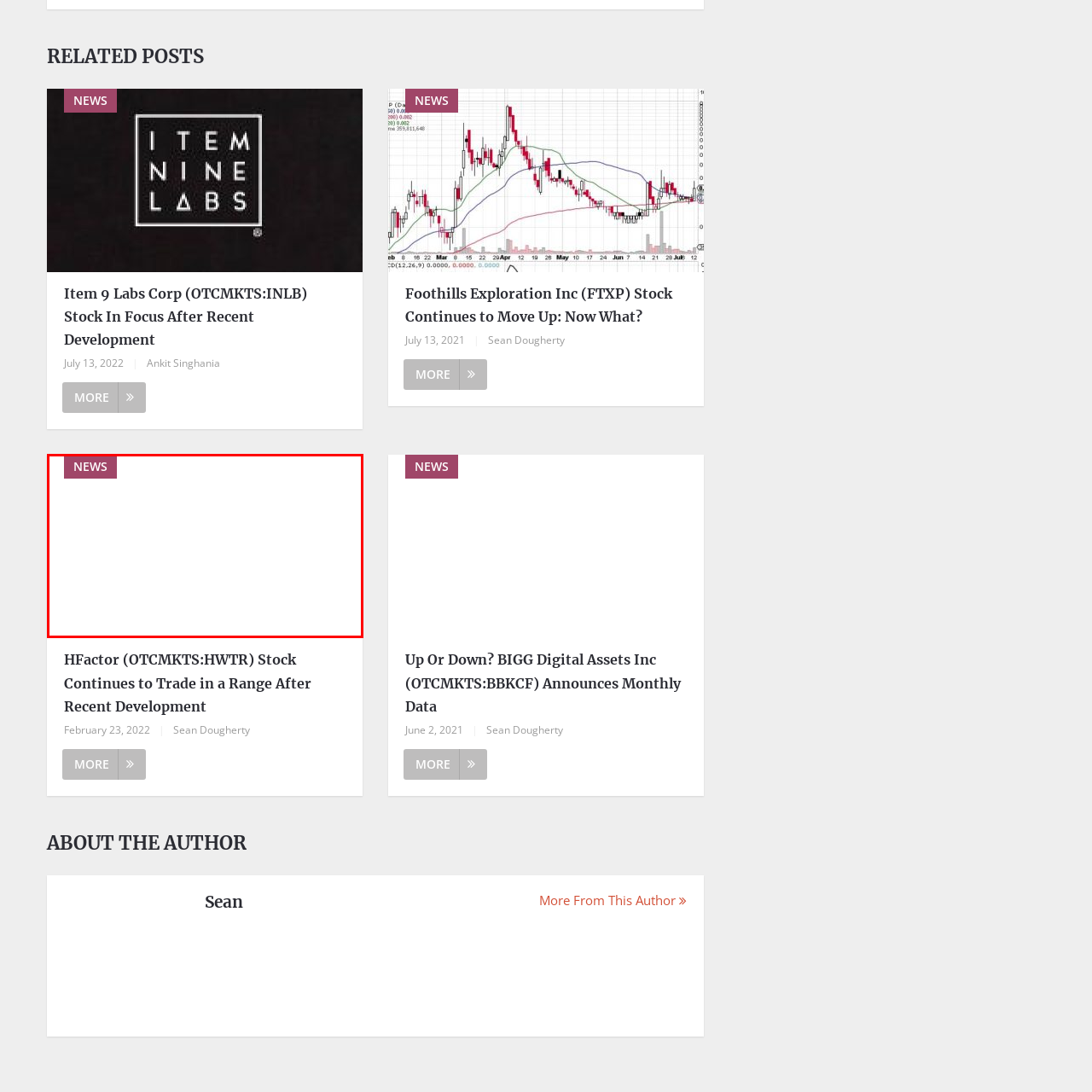What color is the text on the 'NEWS' badge?
Look at the image highlighted within the red bounding box and provide a detailed answer to the question.

The caption states that the 'NEWS' badge is styled with a 'rich maroon background and white text', indicating that the text on the badge is white.